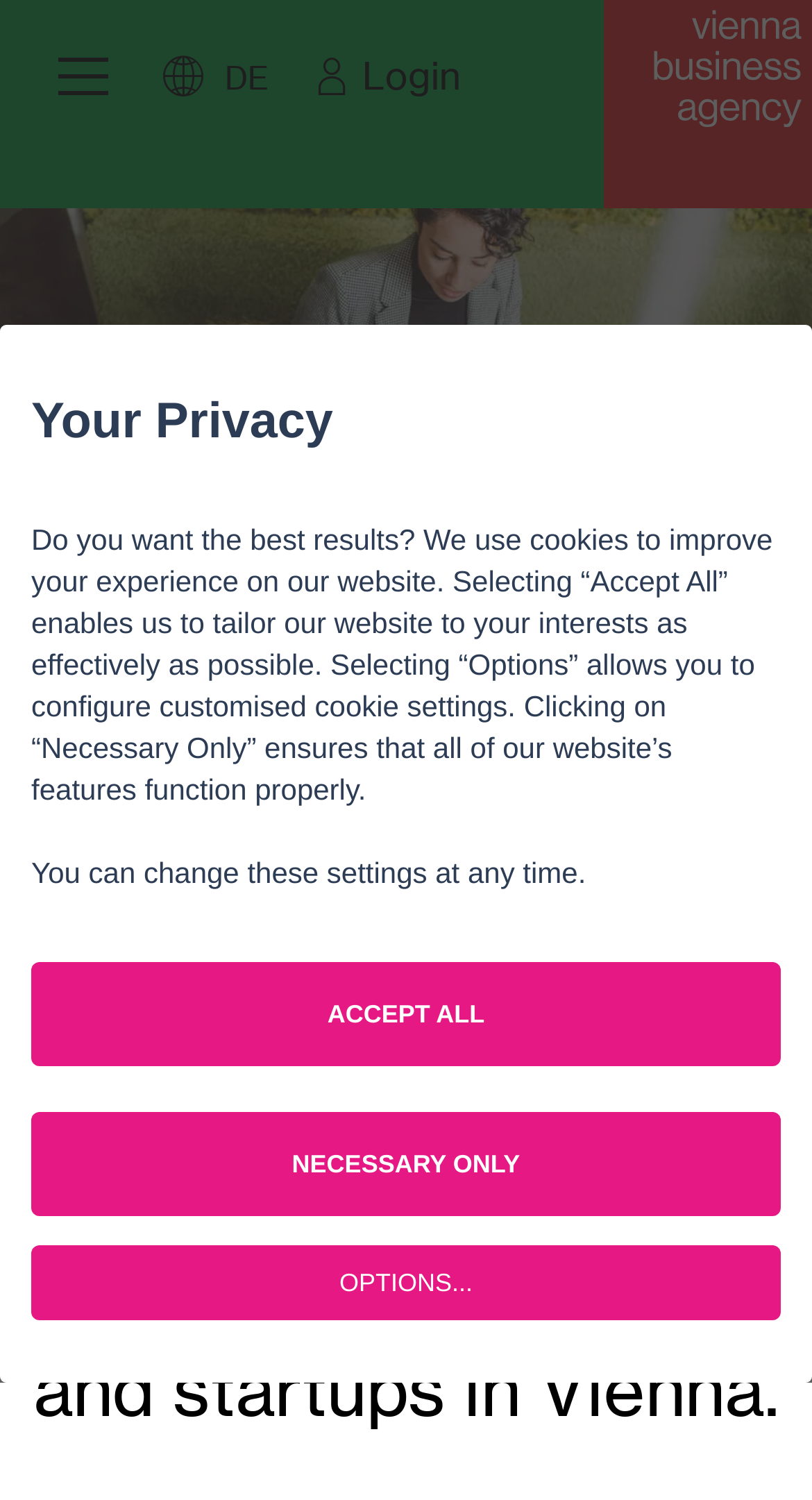Present a detailed account of what is displayed on the webpage.

The webpage appears to be a consultation service provider's website, specifically focused on startups, growth, location, and business in Vienna. 

At the top, there is a navigation menu with a toggle button on the left and language options, including "DE", on the right. Below the navigation menu, there is a prominent link "Take me home" on the top right corner. 

A large image spans the entire width of the page, taking up about a quarter of the screen from the top. 

On the bottom right corner, there is a copyright button. 

The main content of the webpage is divided into sections. The first section has a breadcrumb navigation with links to "Home" and "Consultations". Below the breadcrumb navigation, there are two headings: "We provide cost-free consultations" and "Consultations for companies, founders, and startups in Vienna". 

Further down, there is a section dedicated to privacy, with a heading "Your Privacy" and a paragraph of text explaining the website's cookie policy. Below the text, there are three buttons: "ACCEPT ALL", "NECESSARY ONLY", and "OPTIONS...".